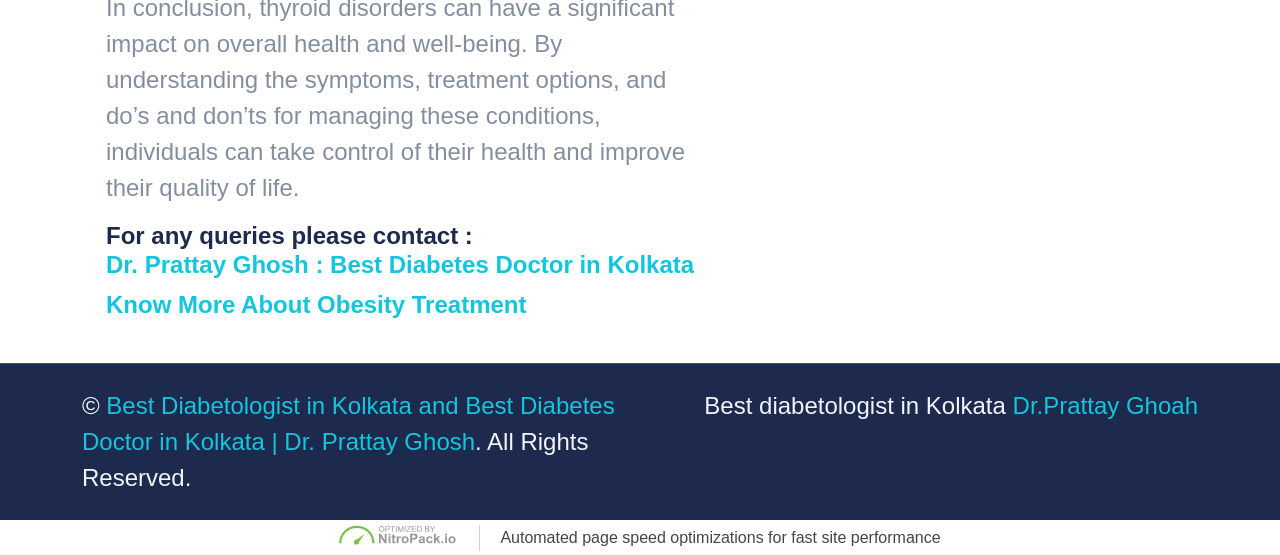Who is the best diabetes doctor in Kolkata?
Answer the question with as much detail as possible.

The answer can be found in the heading element which states 'For any queries please contact : Dr. Prattay Ghosh : Best Diabetes Doctor in Kolkata'. This suggests that Dr. Prattay Ghosh is the best diabetes doctor in Kolkata.